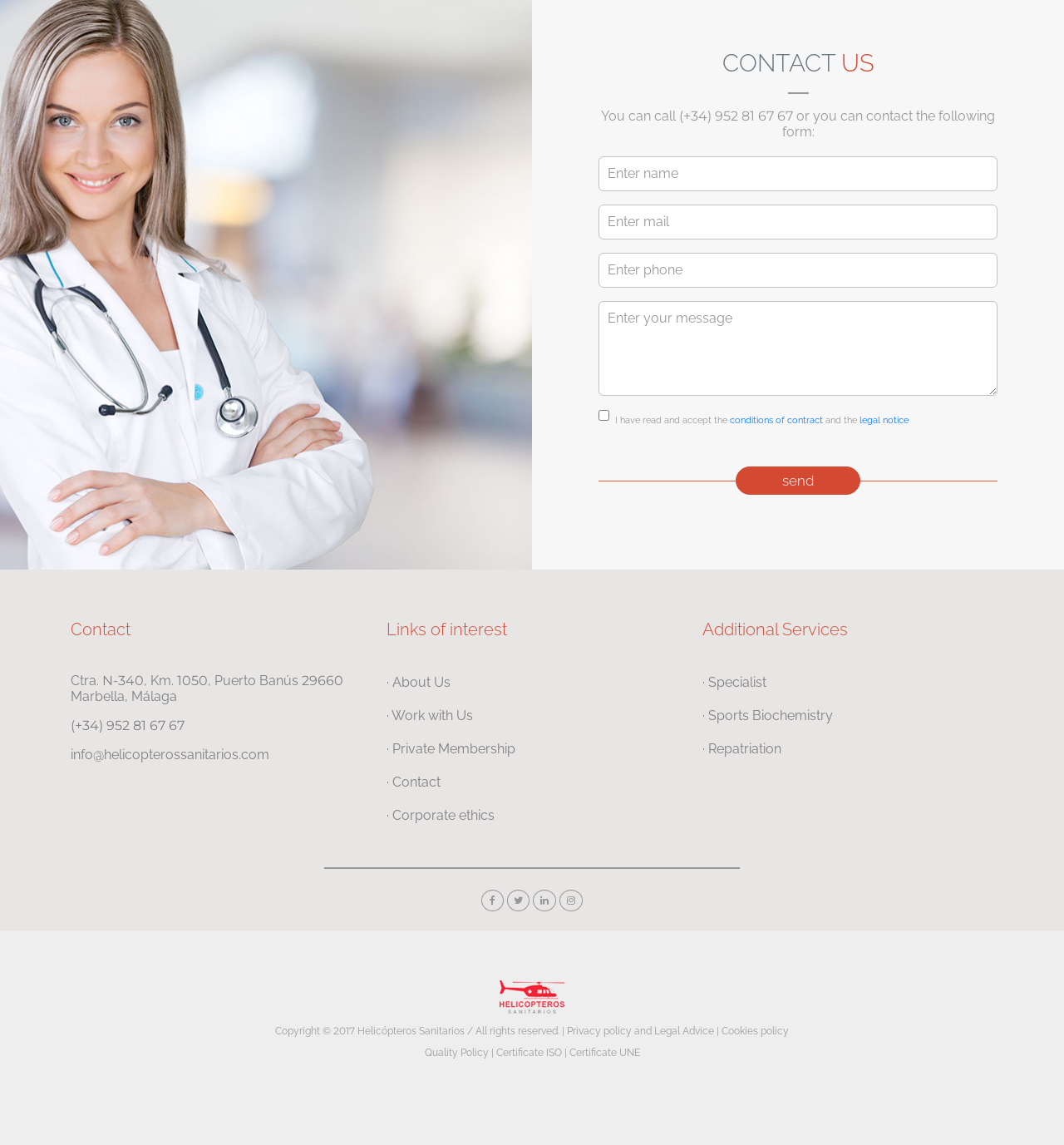What is the purpose of the checkbox?
Please answer the question with as much detail as possible using the screenshot.

The checkbox is located below the text fields for entering name, mail, phone, and message, and its label indicates that it is for accepting the conditions of contract and legal notice.